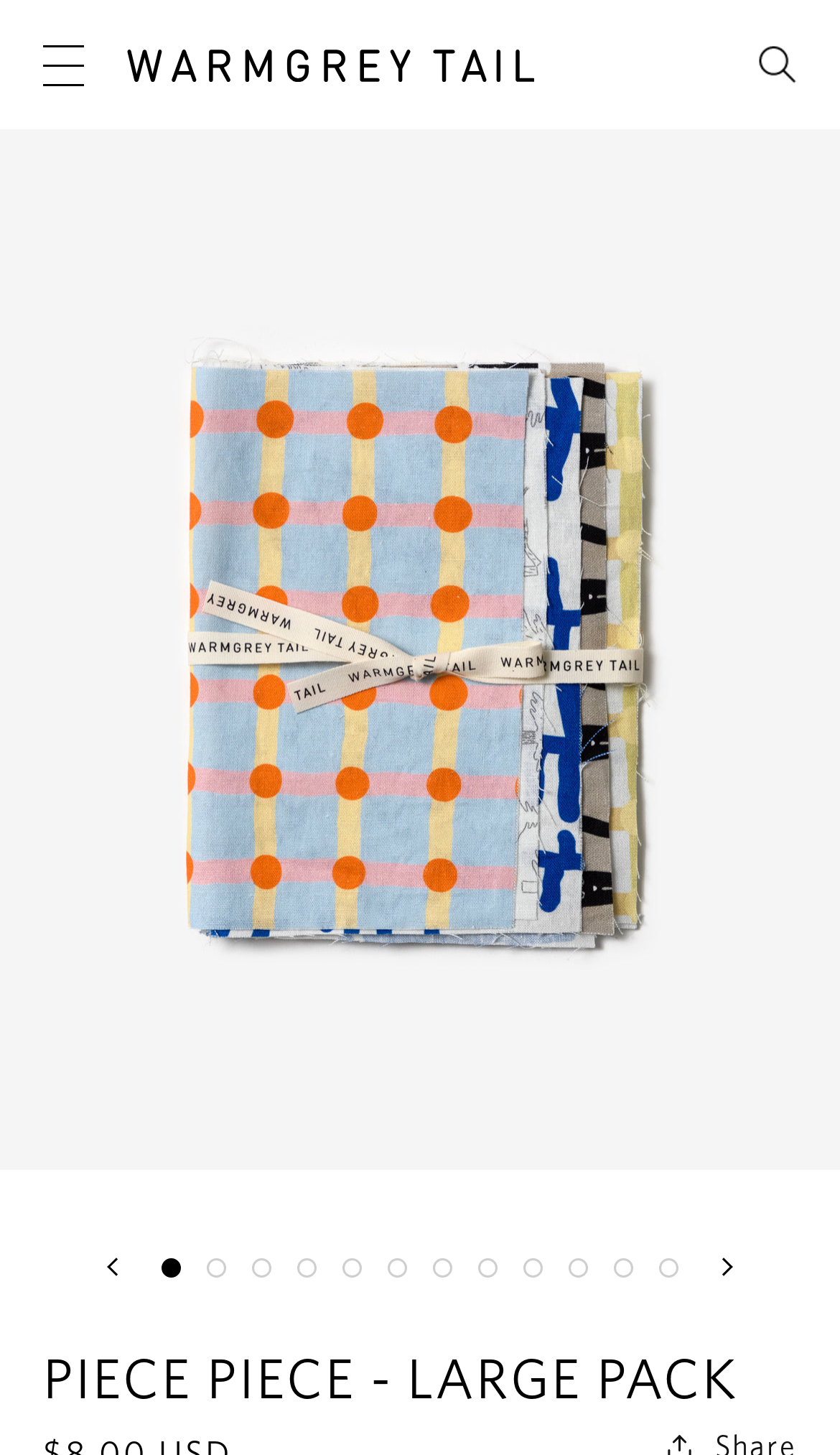Please determine the bounding box coordinates for the element that should be clicked to follow these instructions: "Open media 1 in gallery view".

[0.0, 0.081, 1.0, 0.804]